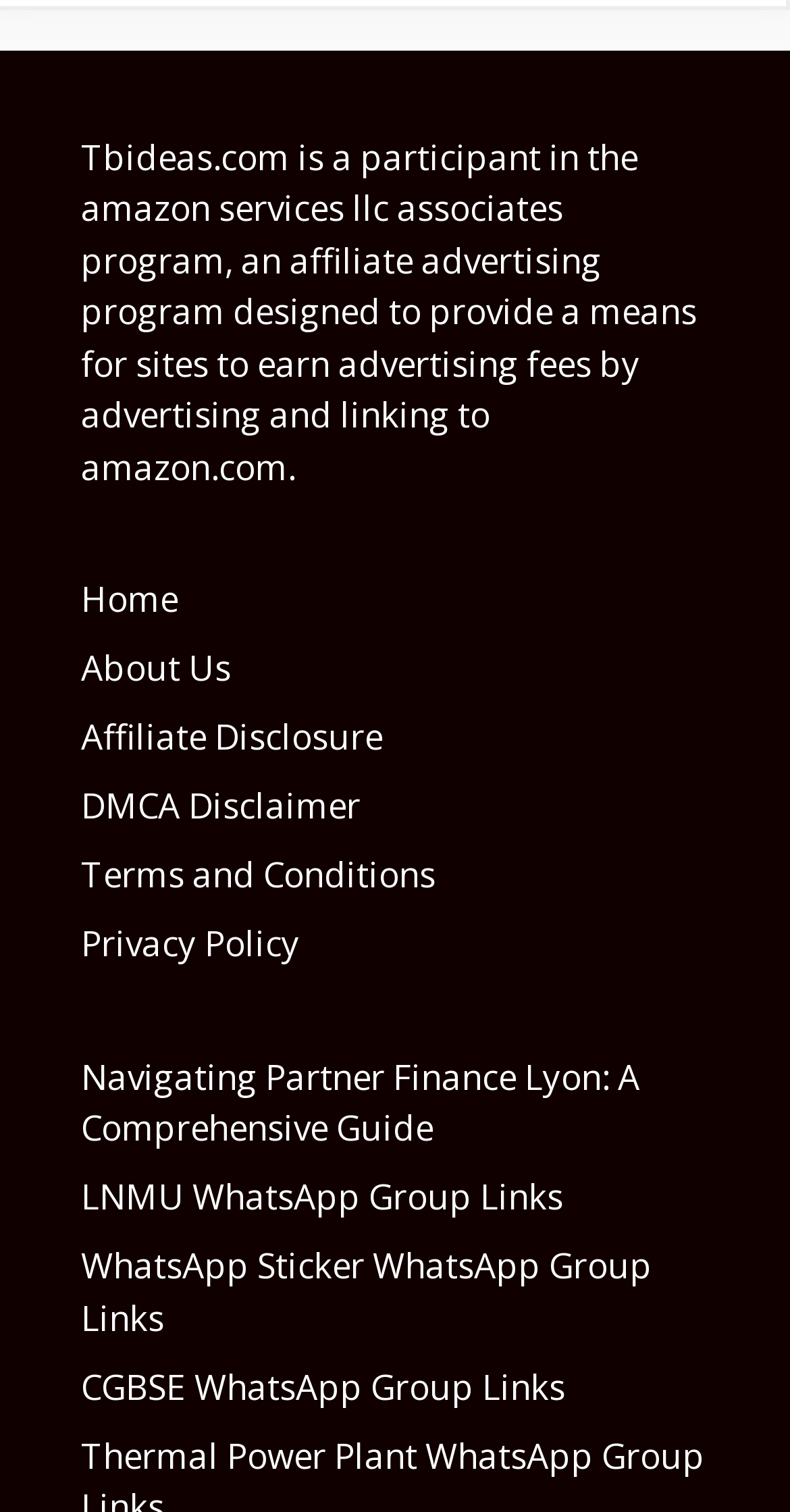What is the topic of the first article link on the webpage?
Answer the question using a single word or phrase, according to the image.

Navigating Partner Finance Lyon